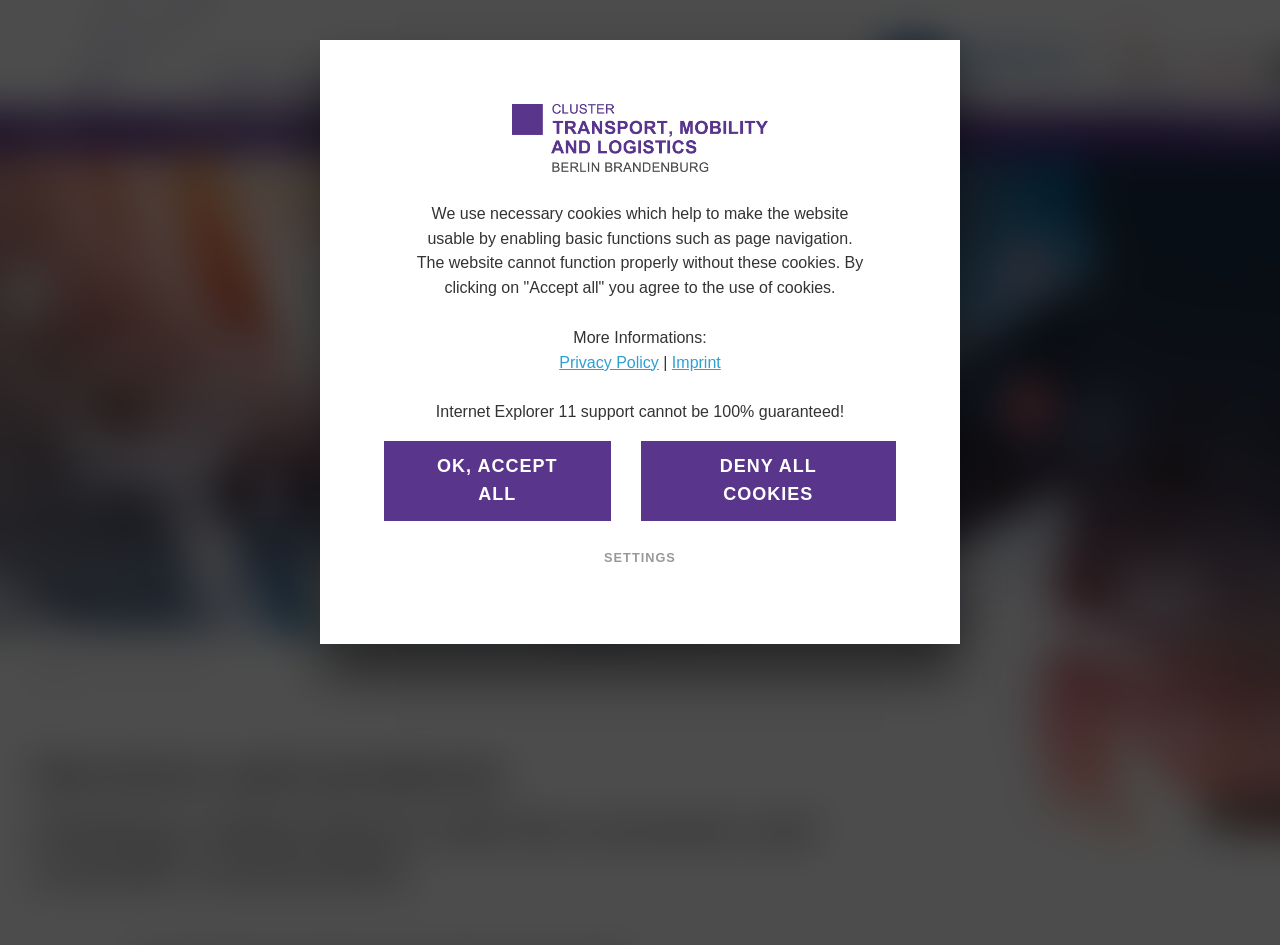Please determine the bounding box coordinates of the clickable area required to carry out the following instruction: "Search in the search bar". The coordinates must be four float numbers between 0 and 1, represented as [left, top, right, bottom].

[0.728, 0.172, 0.934, 0.208]